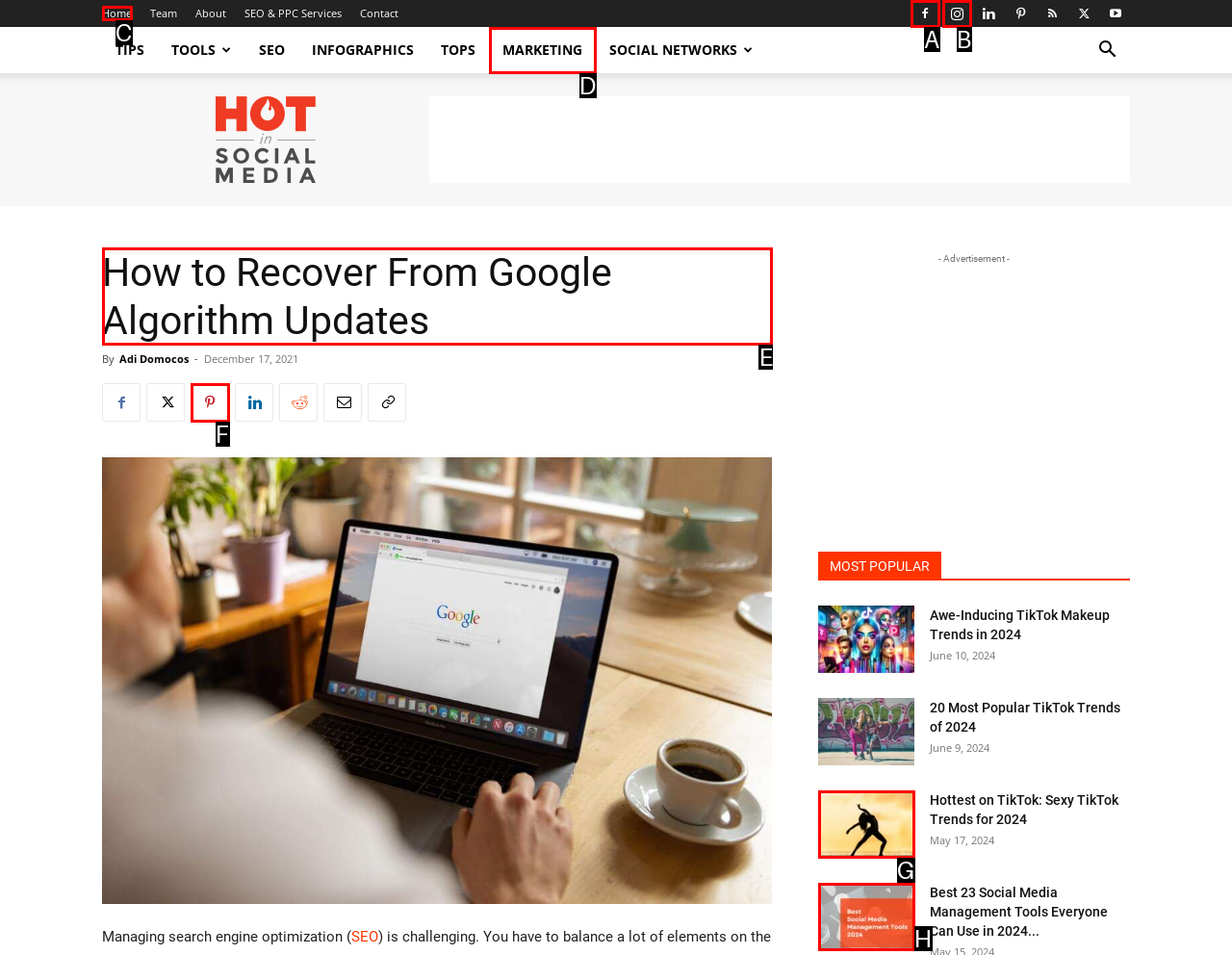Tell me the correct option to click for this task: Read the article 'How to Recover From Google Algorithm Updates'
Write down the option's letter from the given choices.

E